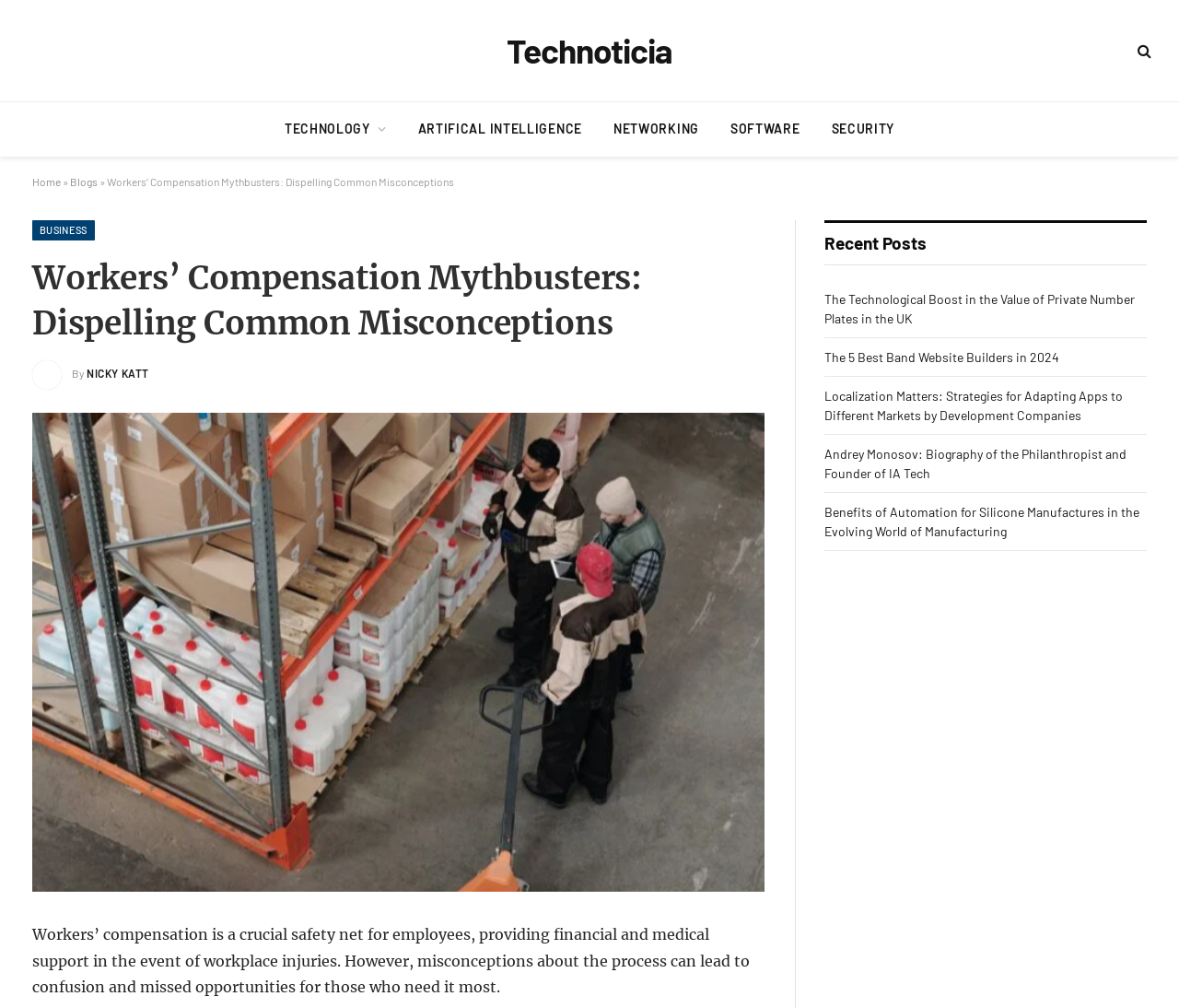What is the content of the image below the main heading?
Using the visual information, respond with a single word or phrase.

Nicky katt